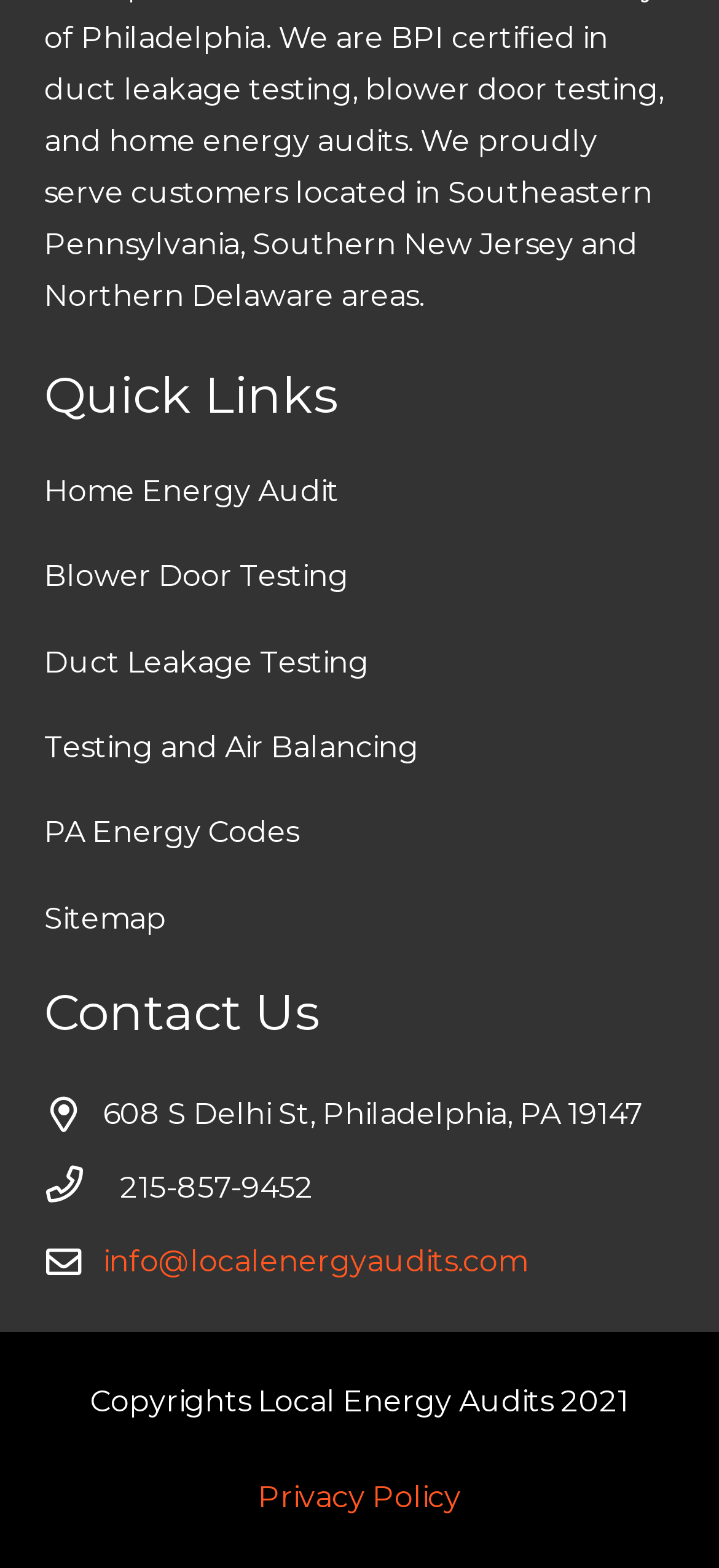Provide a thorough and detailed response to the question by examining the image: 
How many quick links are available?

I counted the number of links under the 'Quick Links' heading and found six links: 'Home Energy Audit', 'Blower Door Testing', 'Duct Leakage Testing', 'Testing and Air Balancing', 'PA Energy Codes', and 'Sitemap'.